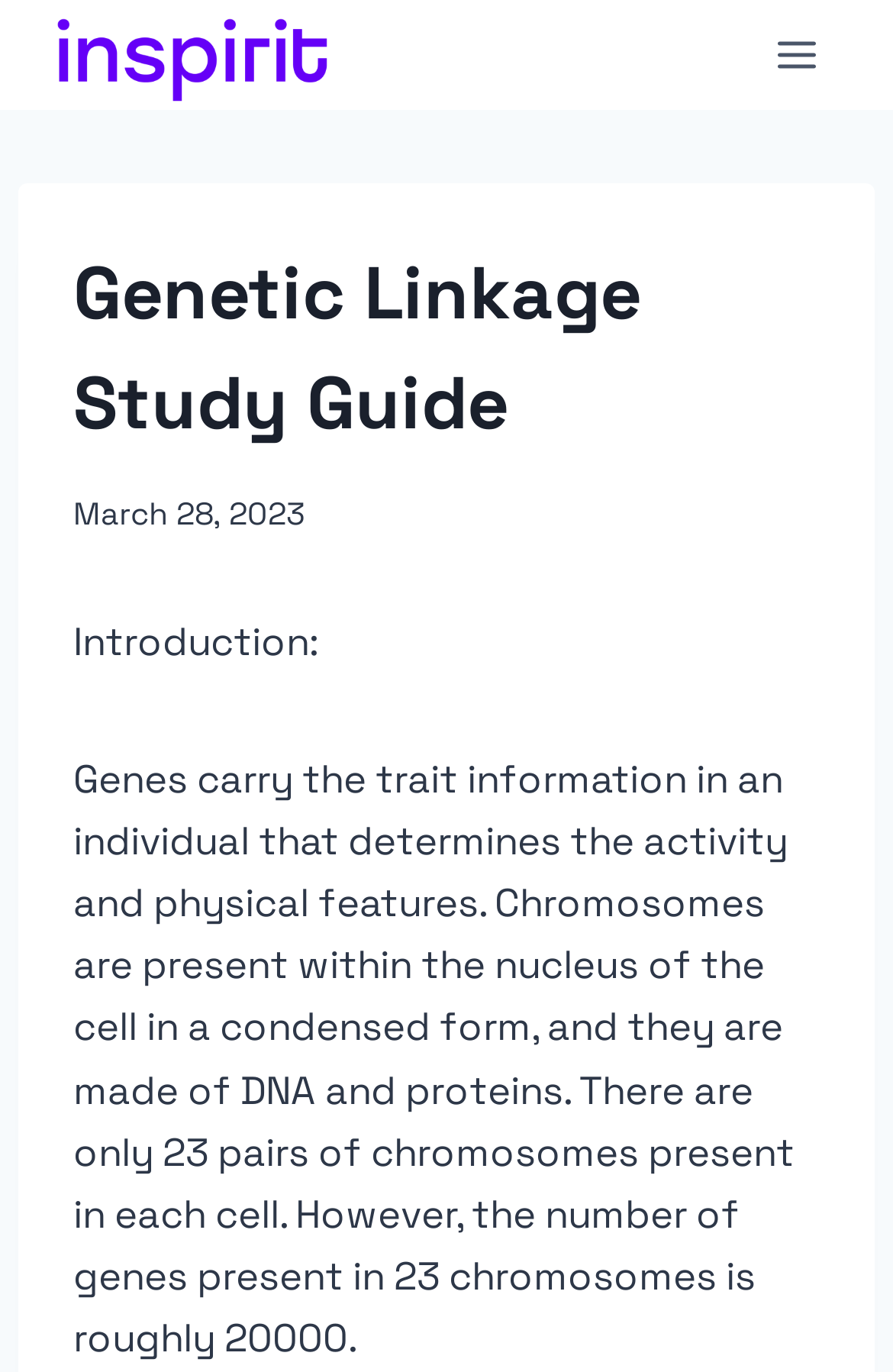What determines an individual's activity and physical features?
Please give a detailed and elaborate answer to the question.

According to the webpage, genes carry the trait information in an individual that determines the activity and physical features. This information is present in the introduction section of the webpage.